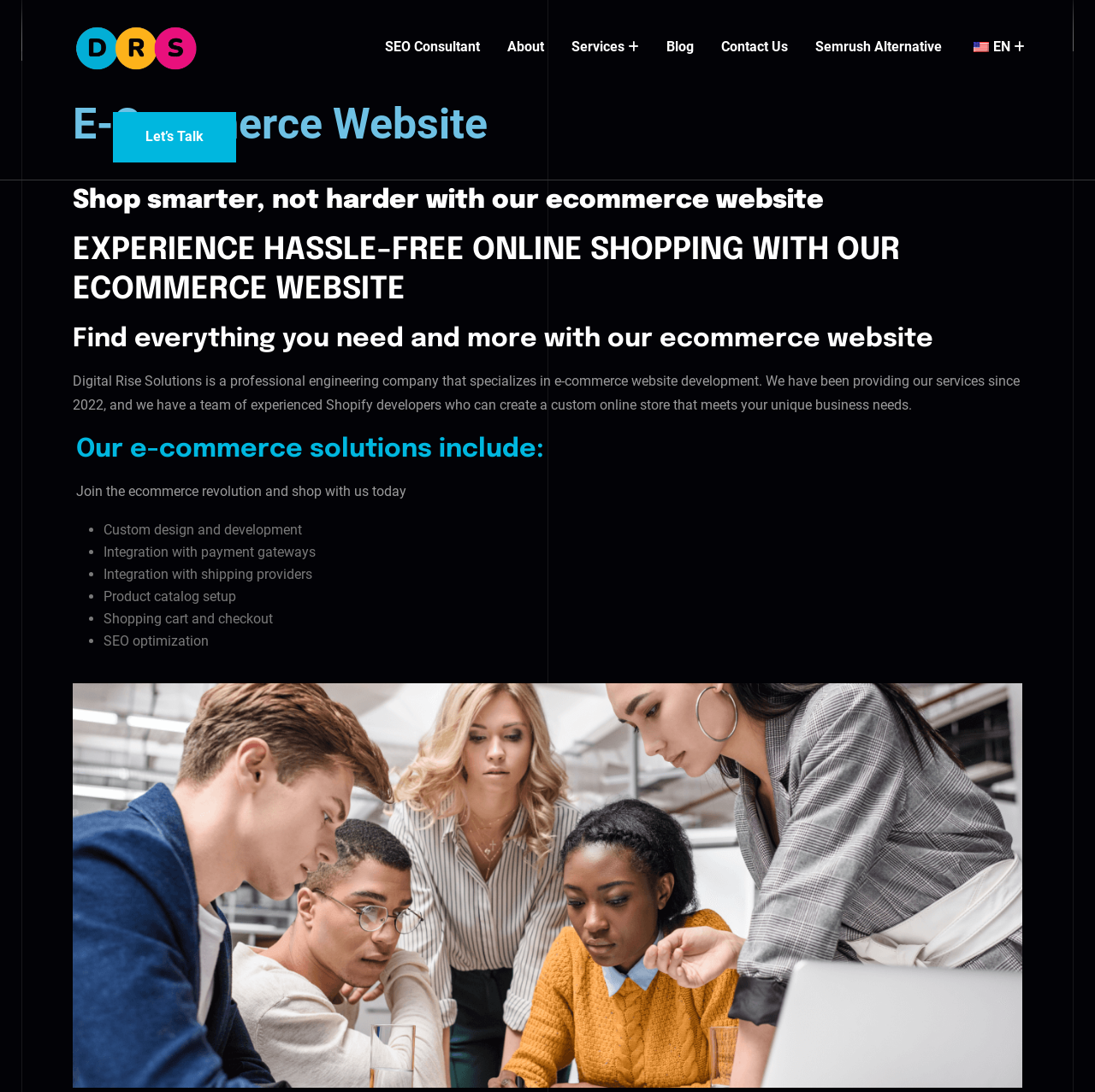Please determine the bounding box coordinates of the element to click in order to execute the following instruction: "Click on the 'SEO Consultant' link". The coordinates should be four float numbers between 0 and 1, specified as [left, top, right, bottom].

[0.352, 0.0, 0.438, 0.086]